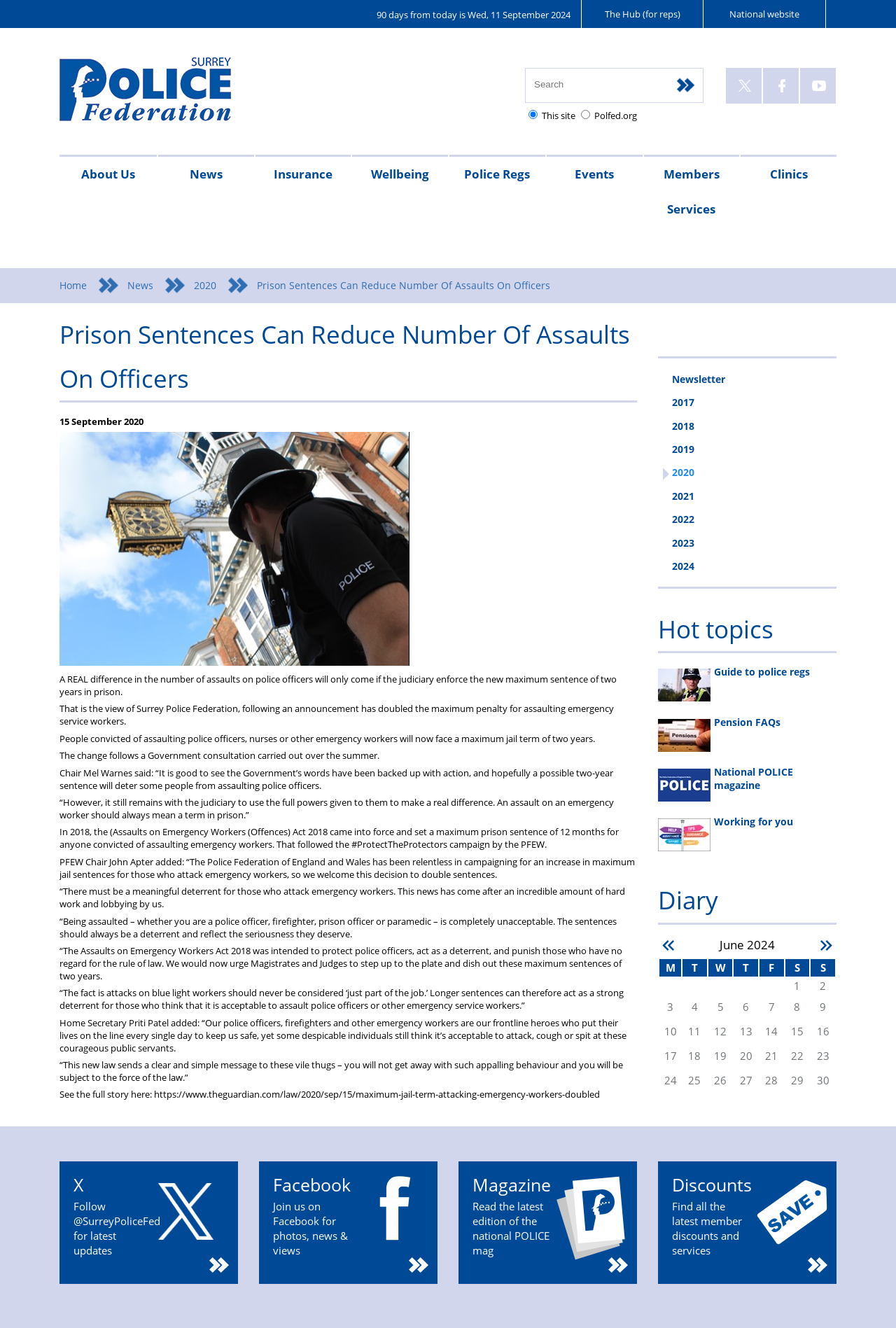Please identify the bounding box coordinates of the element that needs to be clicked to execute the following command: "Search for something". Provide the bounding box using four float numbers between 0 and 1, formatted as [left, top, right, bottom].

[0.596, 0.058, 0.733, 0.07]